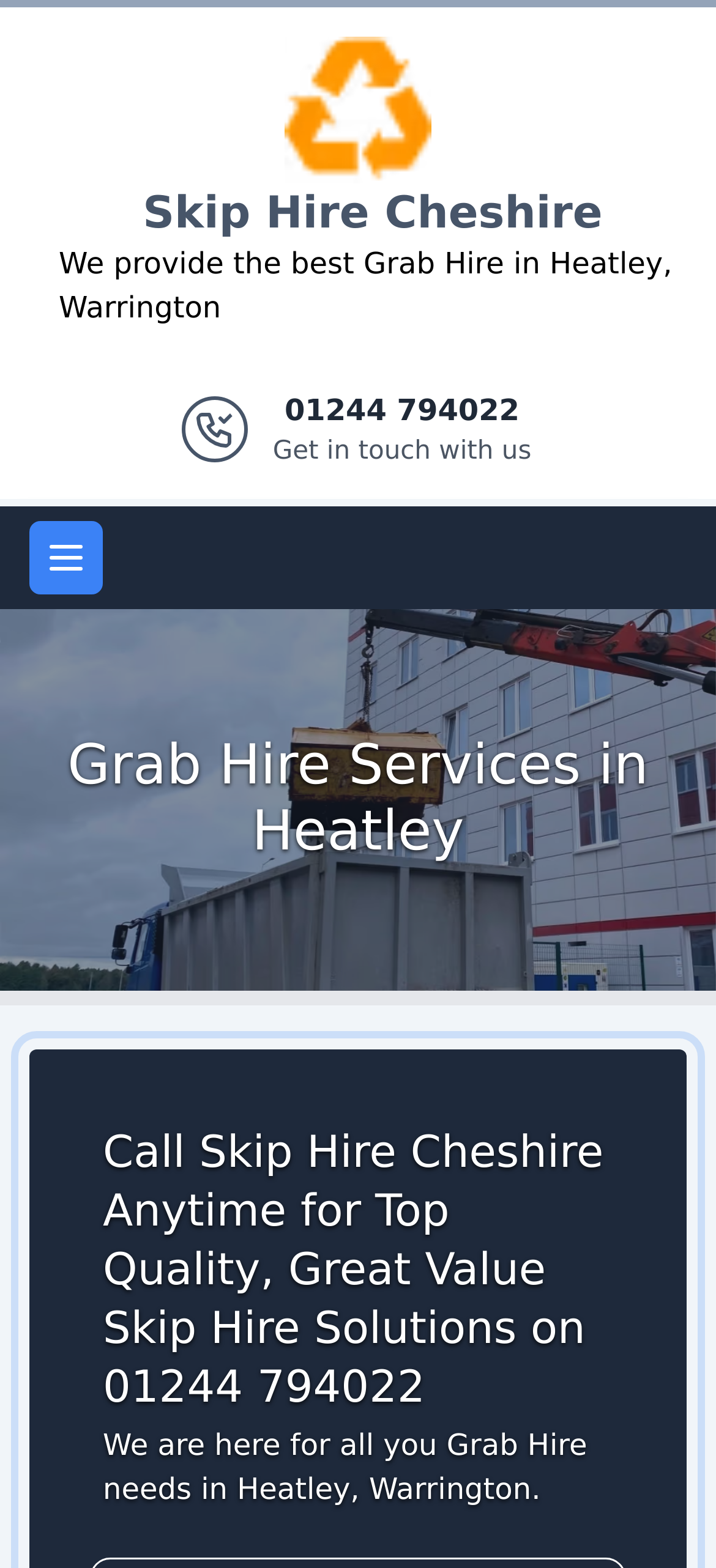What is the location where Skip Hire Cheshire provides its services?
Give a single word or phrase as your answer by examining the image.

Heatley, Warrington